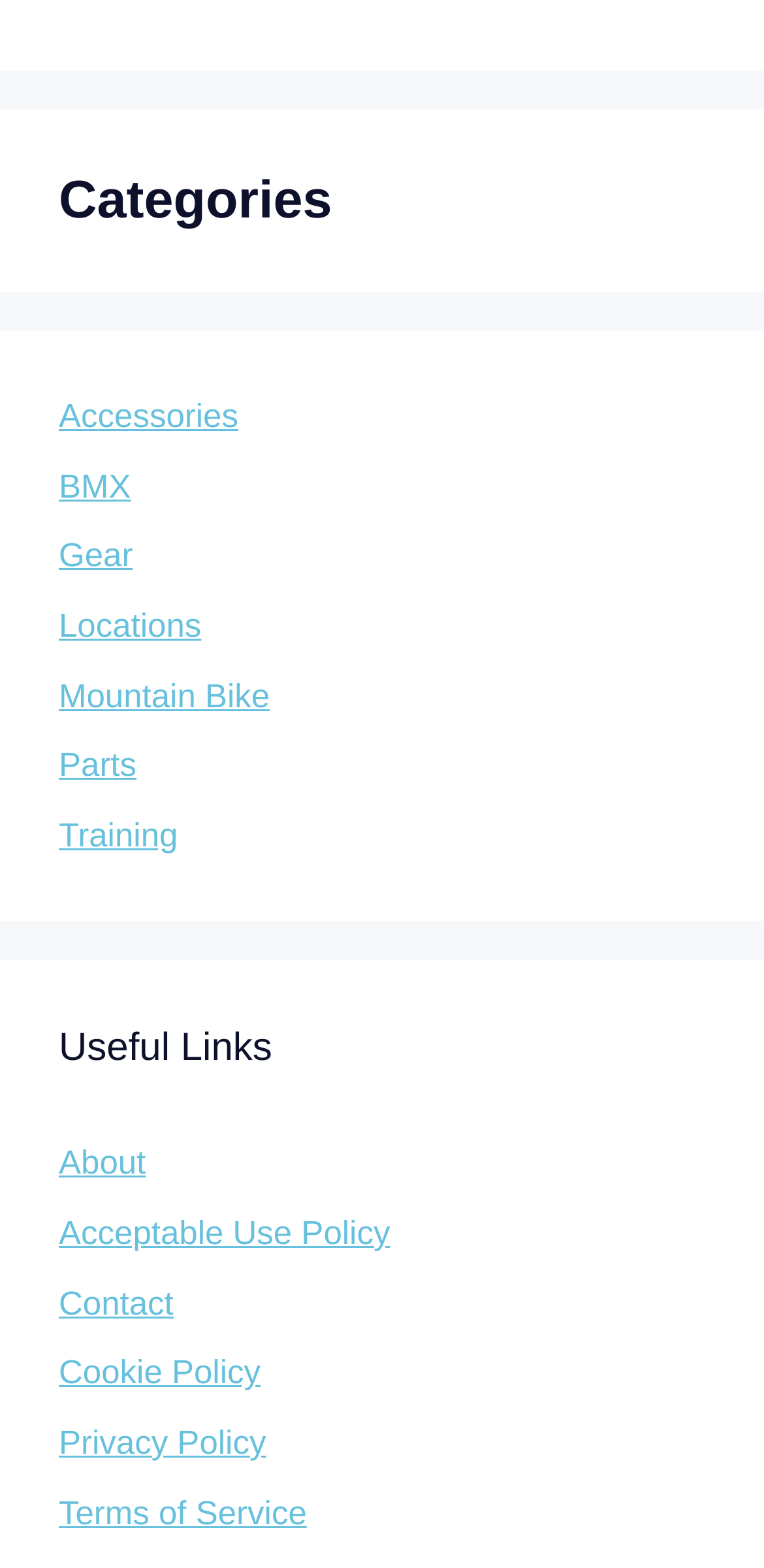What is the first link in the 'Categories' section?
Examine the image and give a concise answer in one word or a short phrase.

Accessories